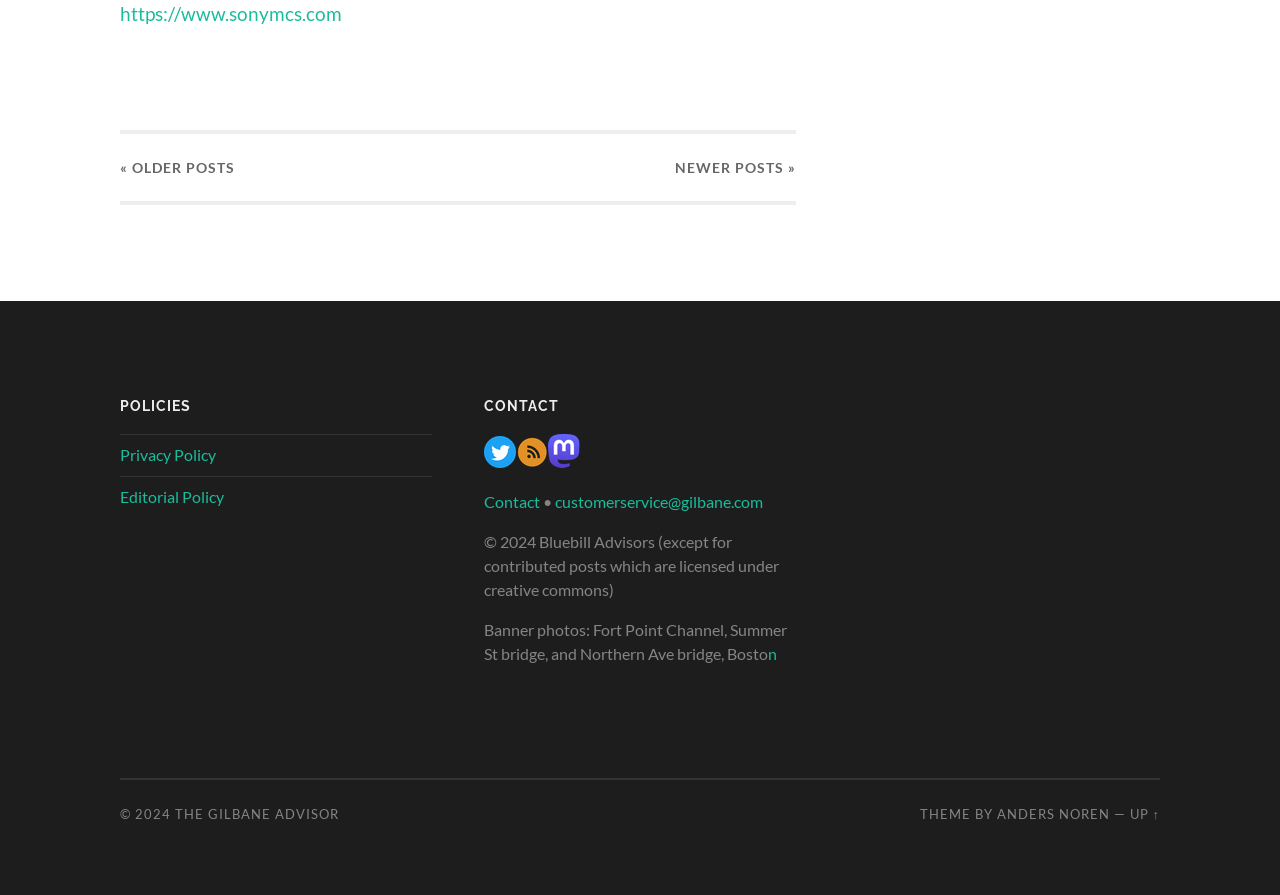Please locate the bounding box coordinates of the element's region that needs to be clicked to follow the instruction: "view older posts". The bounding box coordinates should be provided as four float numbers between 0 and 1, i.e., [left, top, right, bottom].

[0.094, 0.149, 0.184, 0.224]